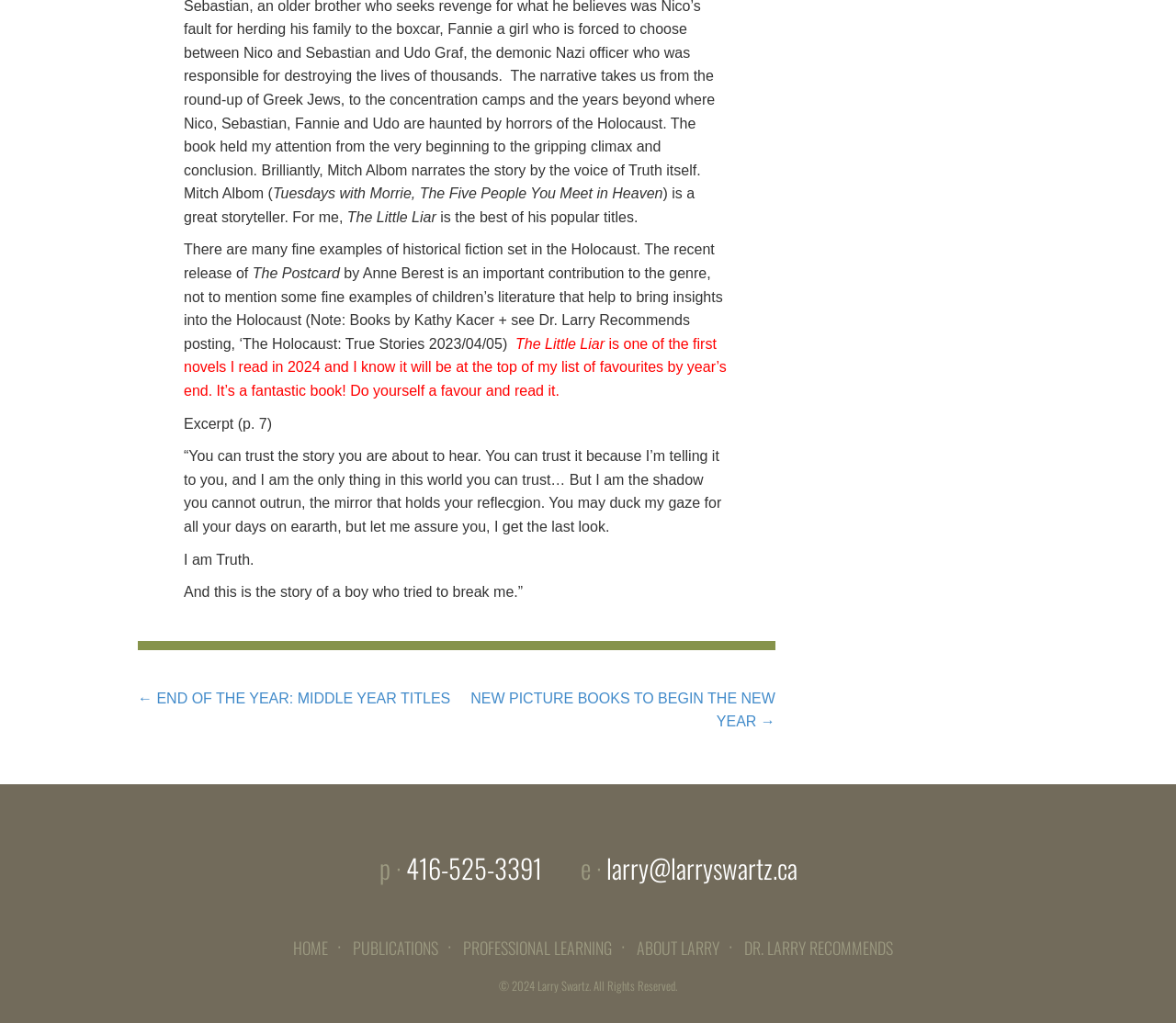Identify the bounding box coordinates of the region that needs to be clicked to carry out this instruction: "Click the '← END OF THE YEAR: MIDDLE YEAR TITLES' link". Provide these coordinates as four float numbers ranging from 0 to 1, i.e., [left, top, right, bottom].

[0.117, 0.675, 0.383, 0.69]